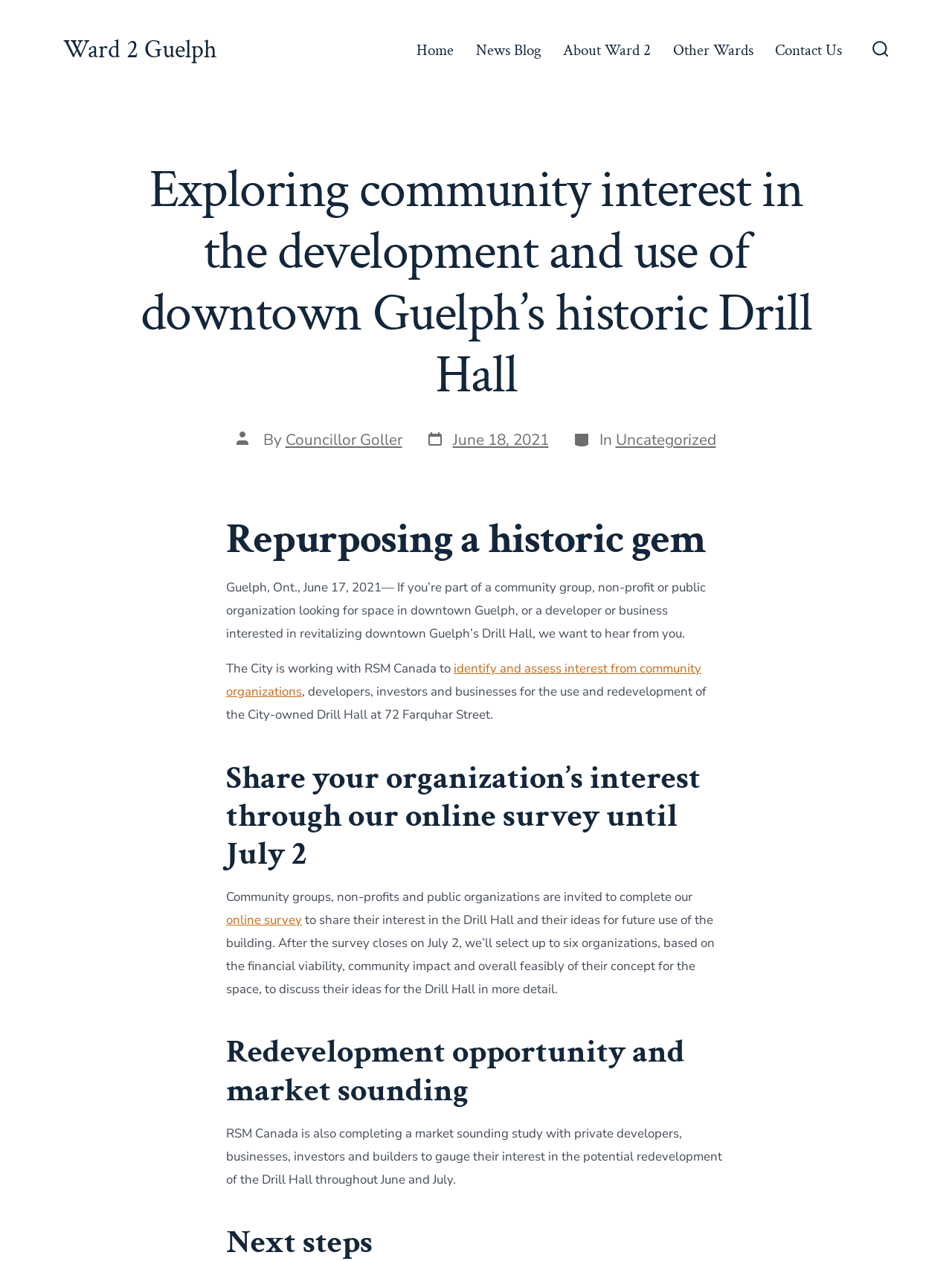What is the company working with the City for the redevelopment of the Drill Hall?
Please respond to the question with a detailed and thorough explanation.

The company working with the City for the redevelopment of the Drill Hall can be found in the section that describes the redevelopment opportunity and market sounding. The company is mentioned as 'RSM Canada'.